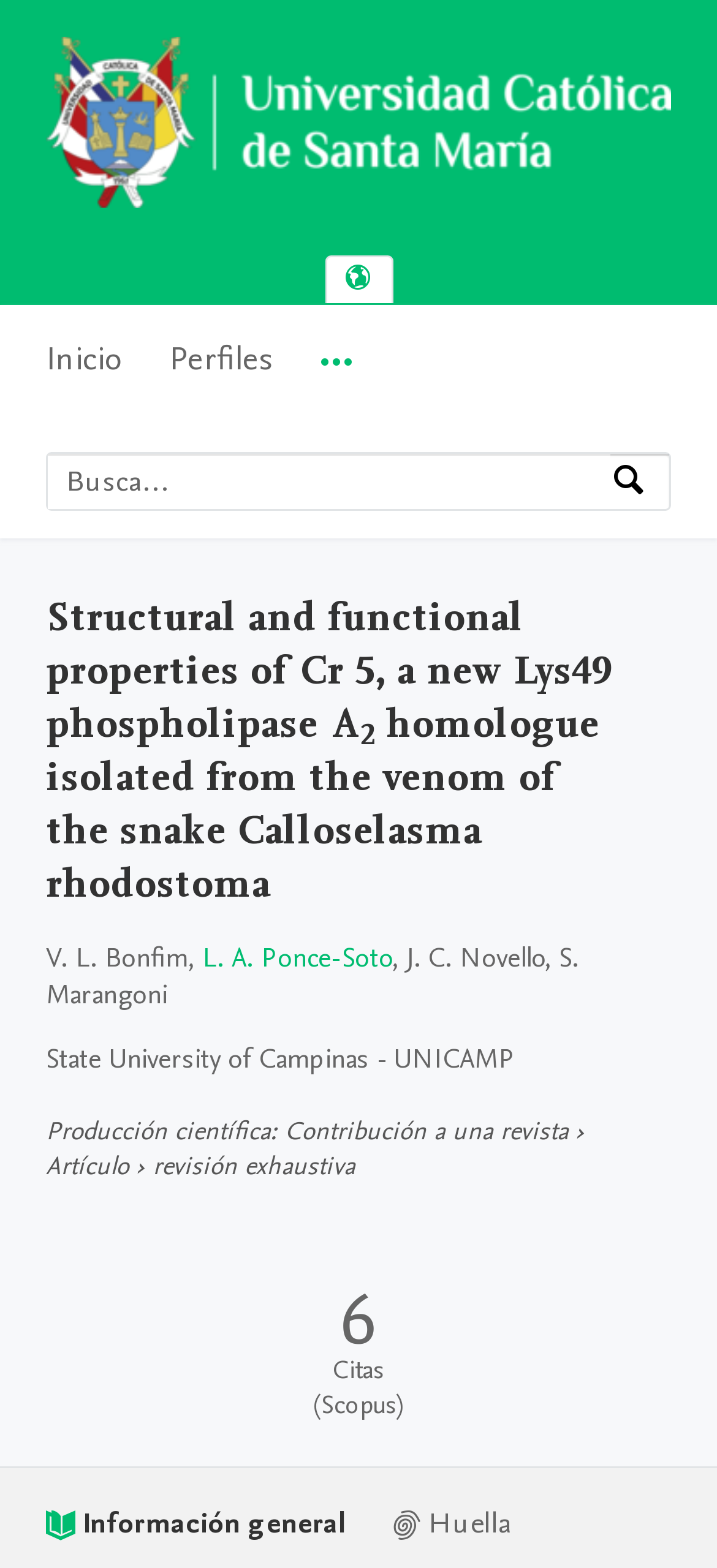Please find the bounding box coordinates of the clickable region needed to complete the following instruction: "Select a language". The bounding box coordinates must consist of four float numbers between 0 and 1, i.e., [left, top, right, bottom].

[0.455, 0.165, 0.545, 0.194]